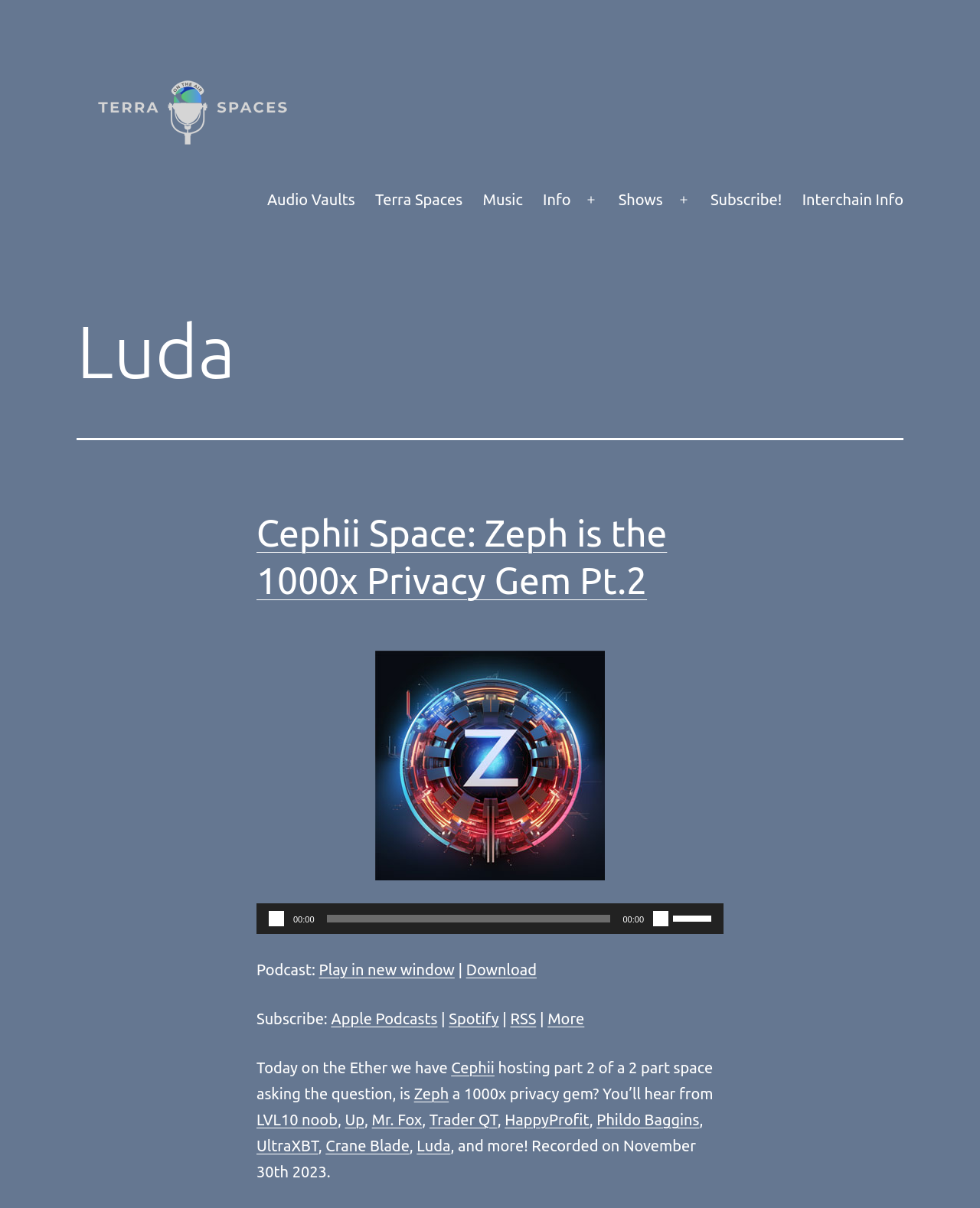Bounding box coordinates are given in the format (top-left x, top-left y, bottom-right x, bottom-right y). All values should be floating point numbers between 0 and 1. Provide the bounding box coordinate for the UI element described as: Phildo Baggins

[0.609, 0.919, 0.714, 0.934]